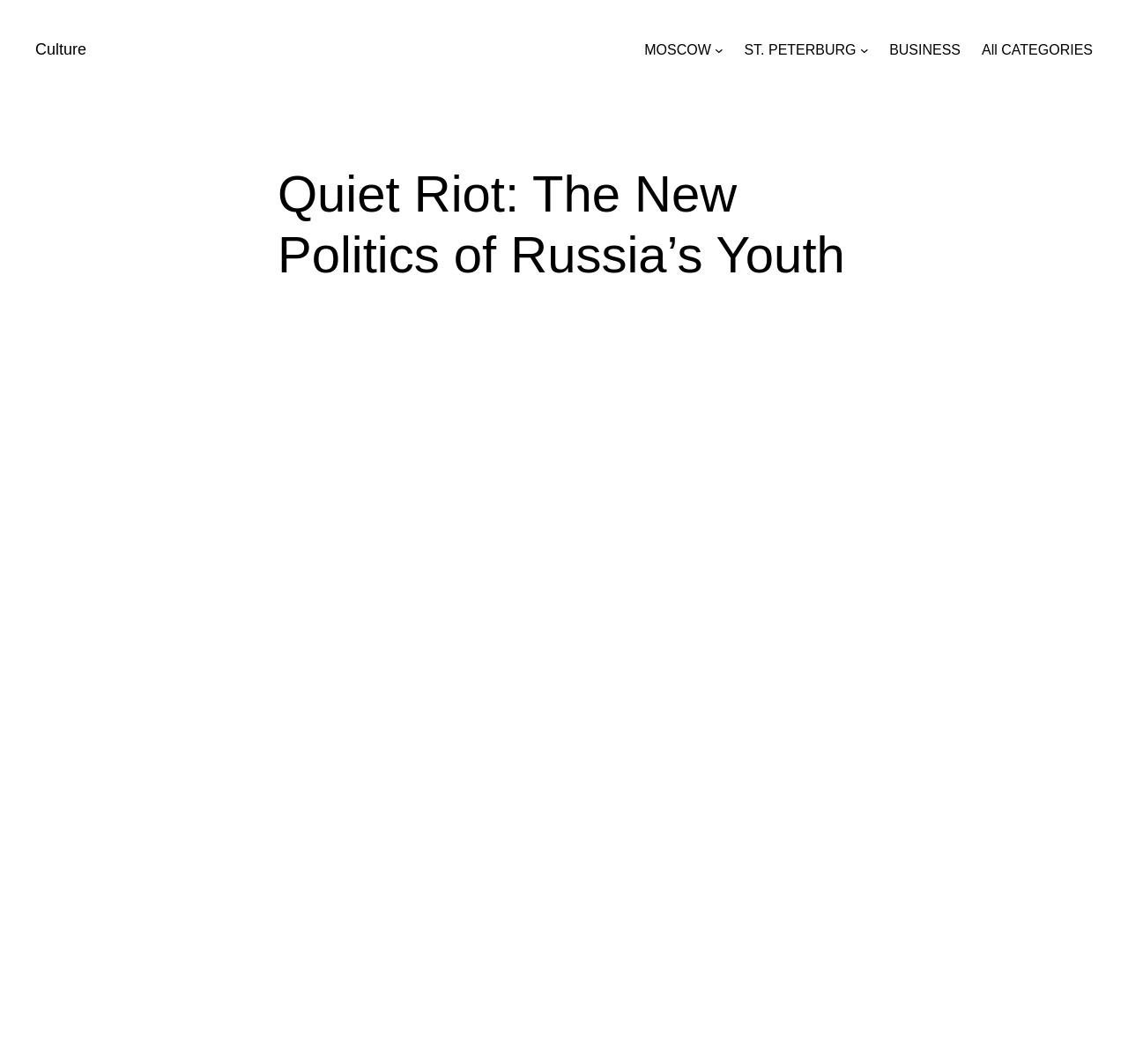Using the provided description: "All CATEGORIES", find the bounding box coordinates of the corresponding UI element. The output should be four float numbers between 0 and 1, in the format [left, top, right, bottom].

[0.87, 0.036, 0.969, 0.057]